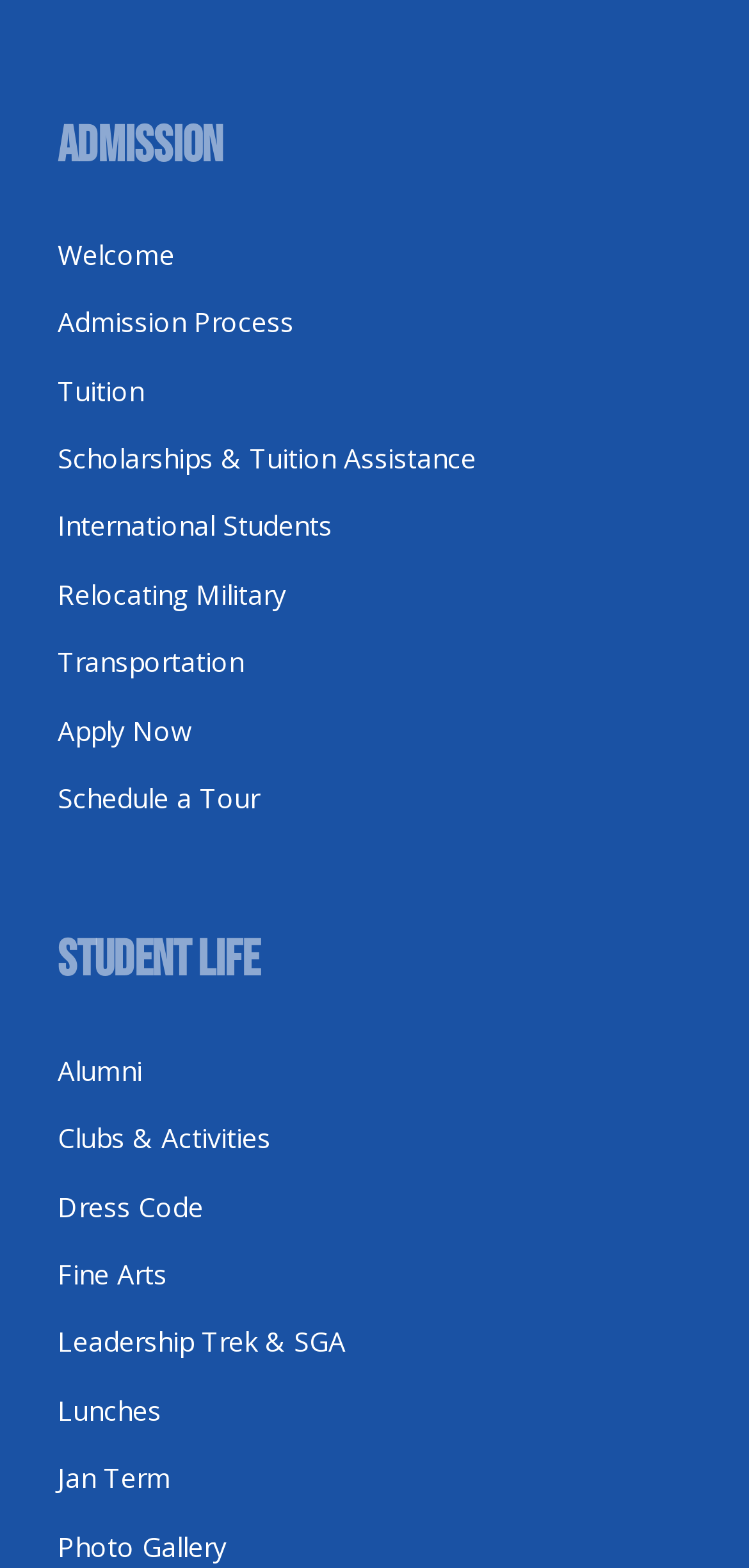Please give the bounding box coordinates of the area that should be clicked to fulfill the following instruction: "Check out Photo Gallery". The coordinates should be in the format of four float numbers from 0 to 1, i.e., [left, top, right, bottom].

[0.077, 0.974, 0.303, 0.997]